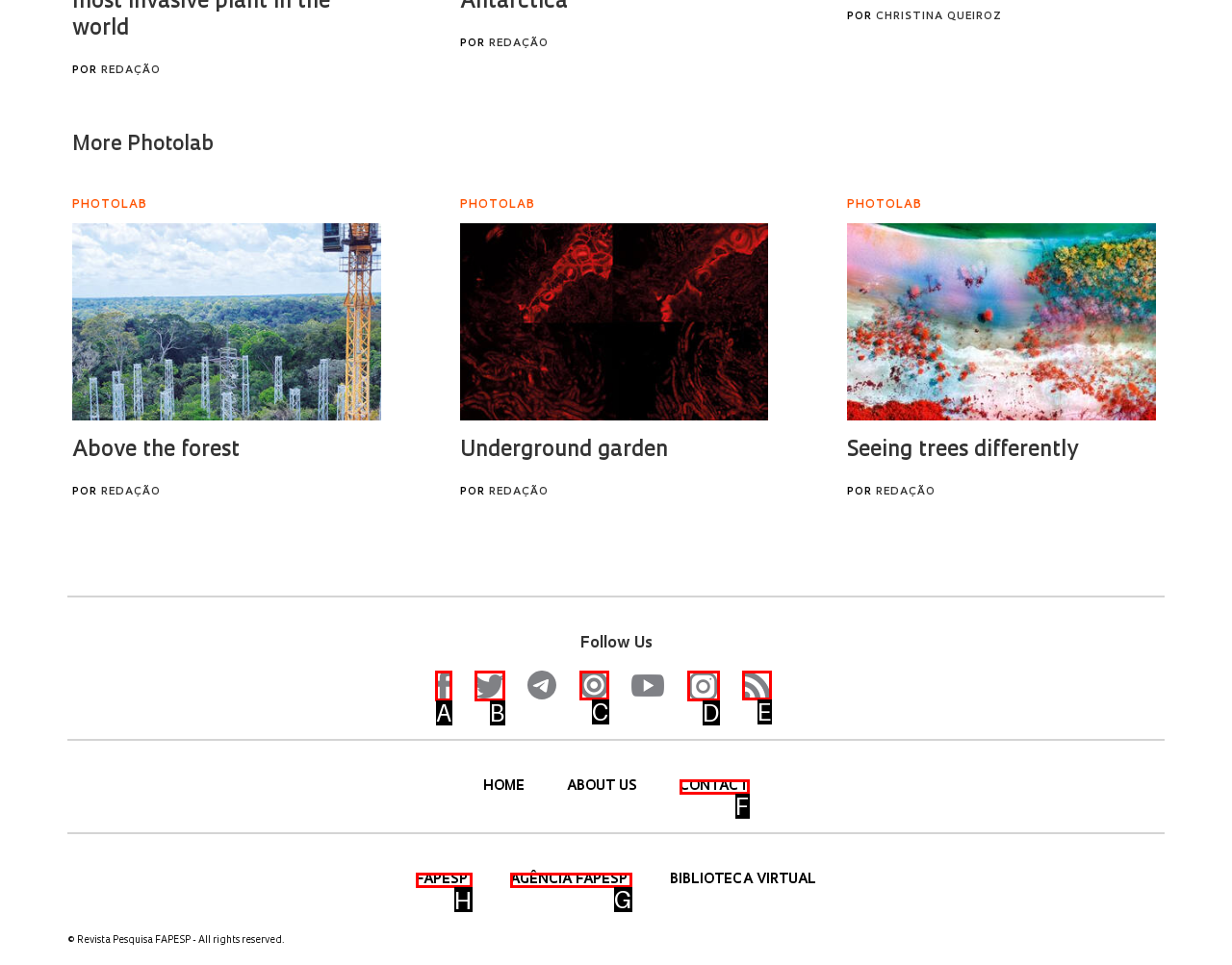Identify which HTML element to click to fulfill the following task: Visit FAPESP website. Provide your response using the letter of the correct choice.

H